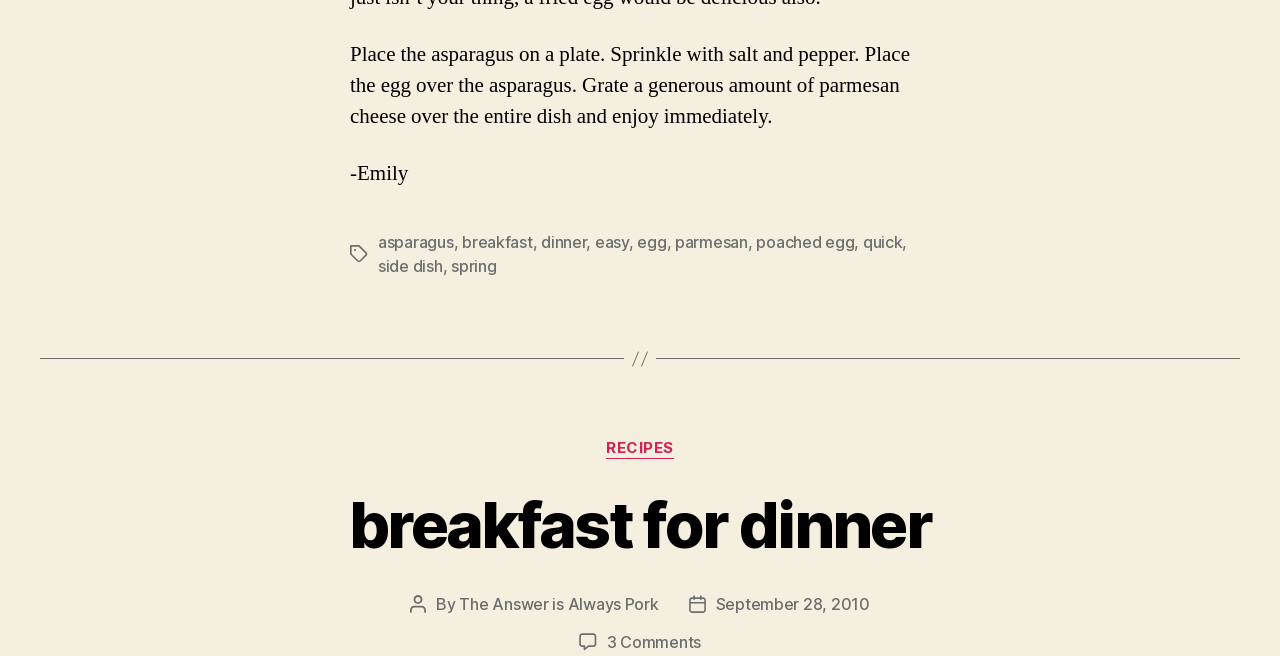Using details from the image, please answer the following question comprehensively:
What is the main ingredient of the dish?

I found the main ingredient by looking at the recipe instructions, which are located at the top of the webpage. The first instruction is to 'Place the asparagus on a plate', which suggests that asparagus is the main ingredient.